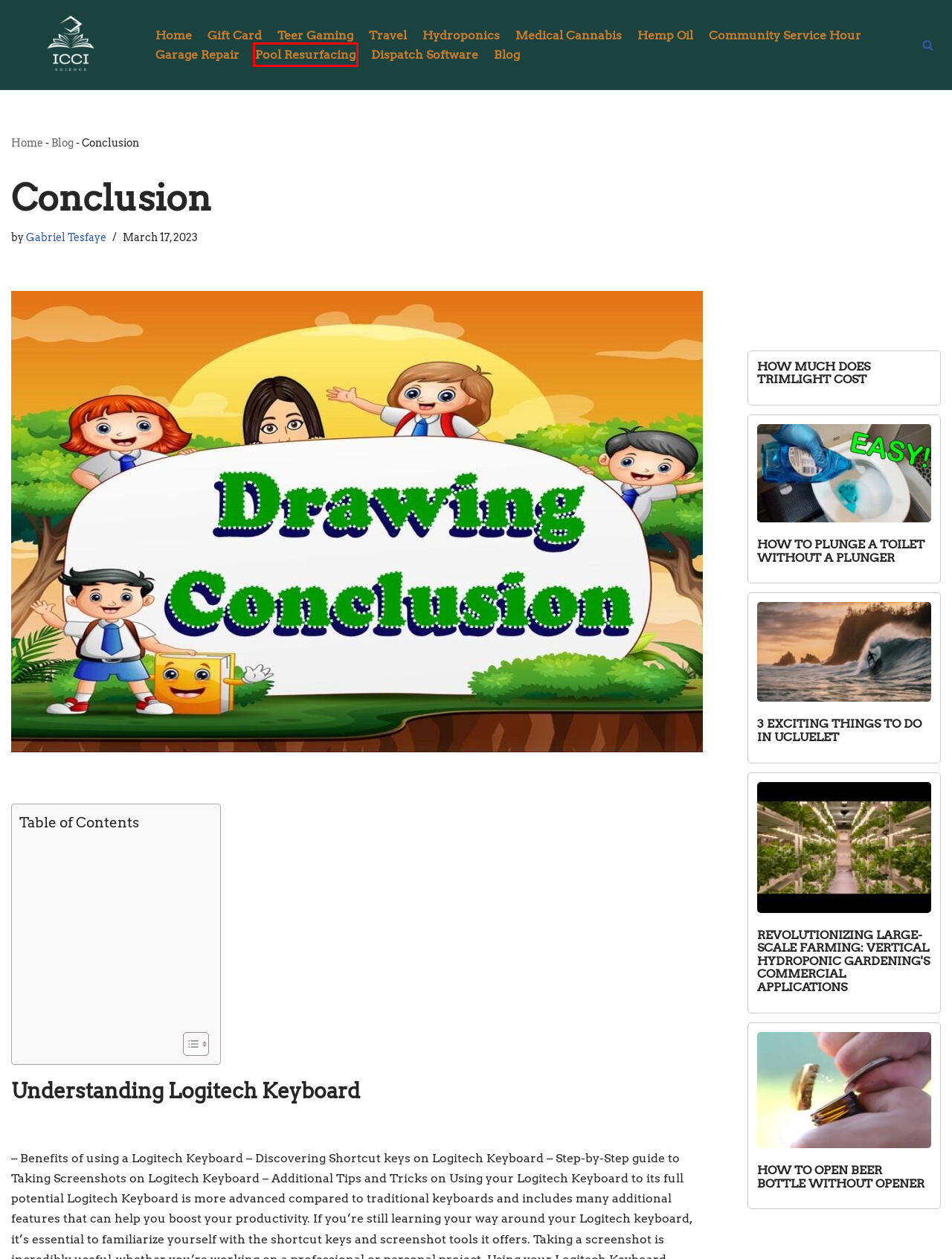Check out the screenshot of a webpage with a red rectangle bounding box. Select the best fitting webpage description that aligns with the new webpage after clicking the element inside the bounding box. Here are the candidates:
A. Gabriel Tesfaye - ICCI Science
B. Hydroponics - ICCI Science
C. Community Service Hour - ICCI Science
D. How To Plunge A Toilet Without A Plunger
E. How Much Does Trimlight Cost
F. Revolutionizing Large-Scale Farming: Vertical Hydroponic Gardening's Commercial Applications
G. Pool Resurfacing - ICCI Science
H. Trucking Dispatch Software - ICCI Science

G